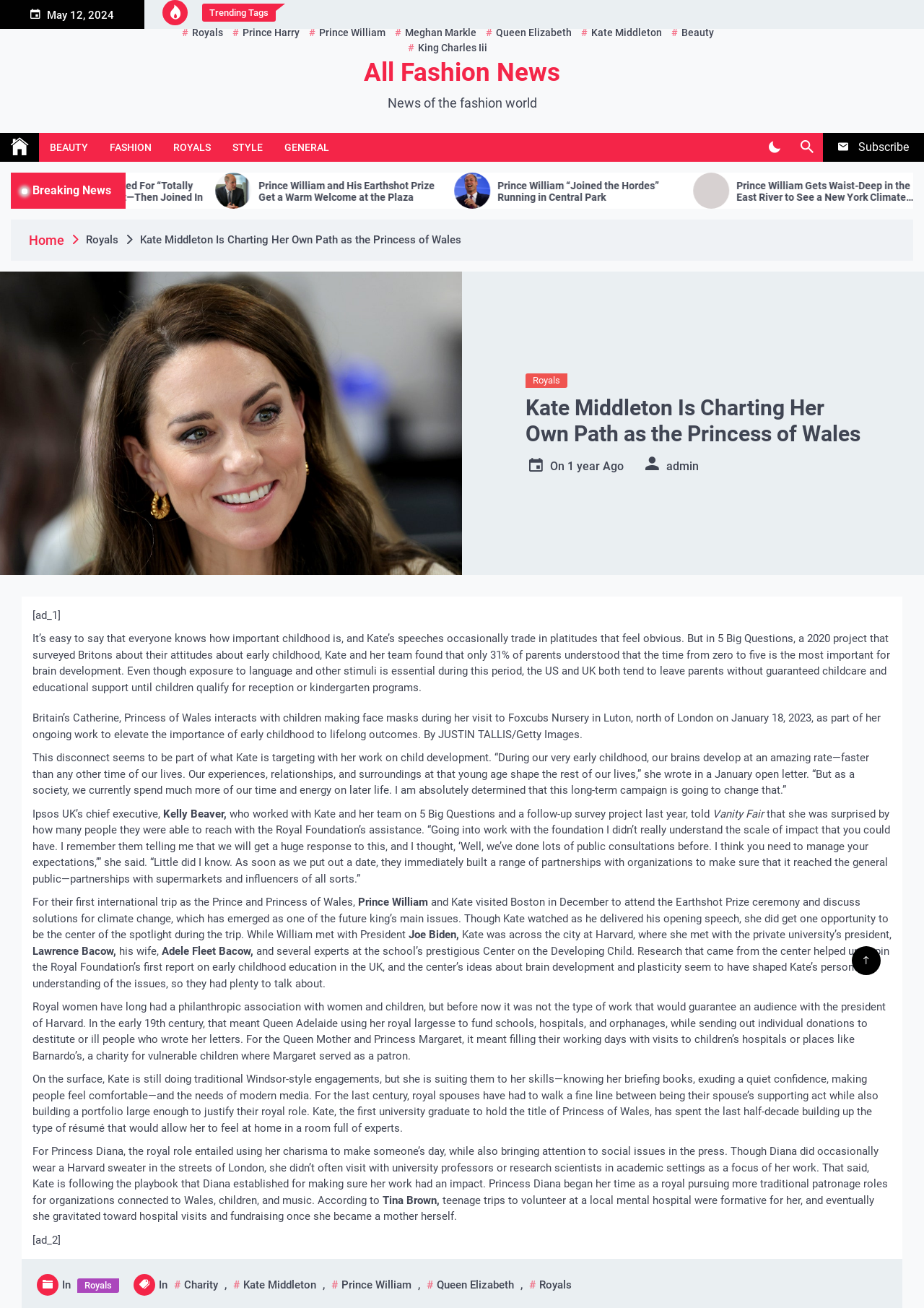Bounding box coordinates are to be given in the format (top-left x, top-left y, bottom-right x, bottom-right y). All values must be floating point numbers between 0 and 1. Provide the bounding box coordinate for the UI element described as: General

[0.296, 0.101, 0.368, 0.123]